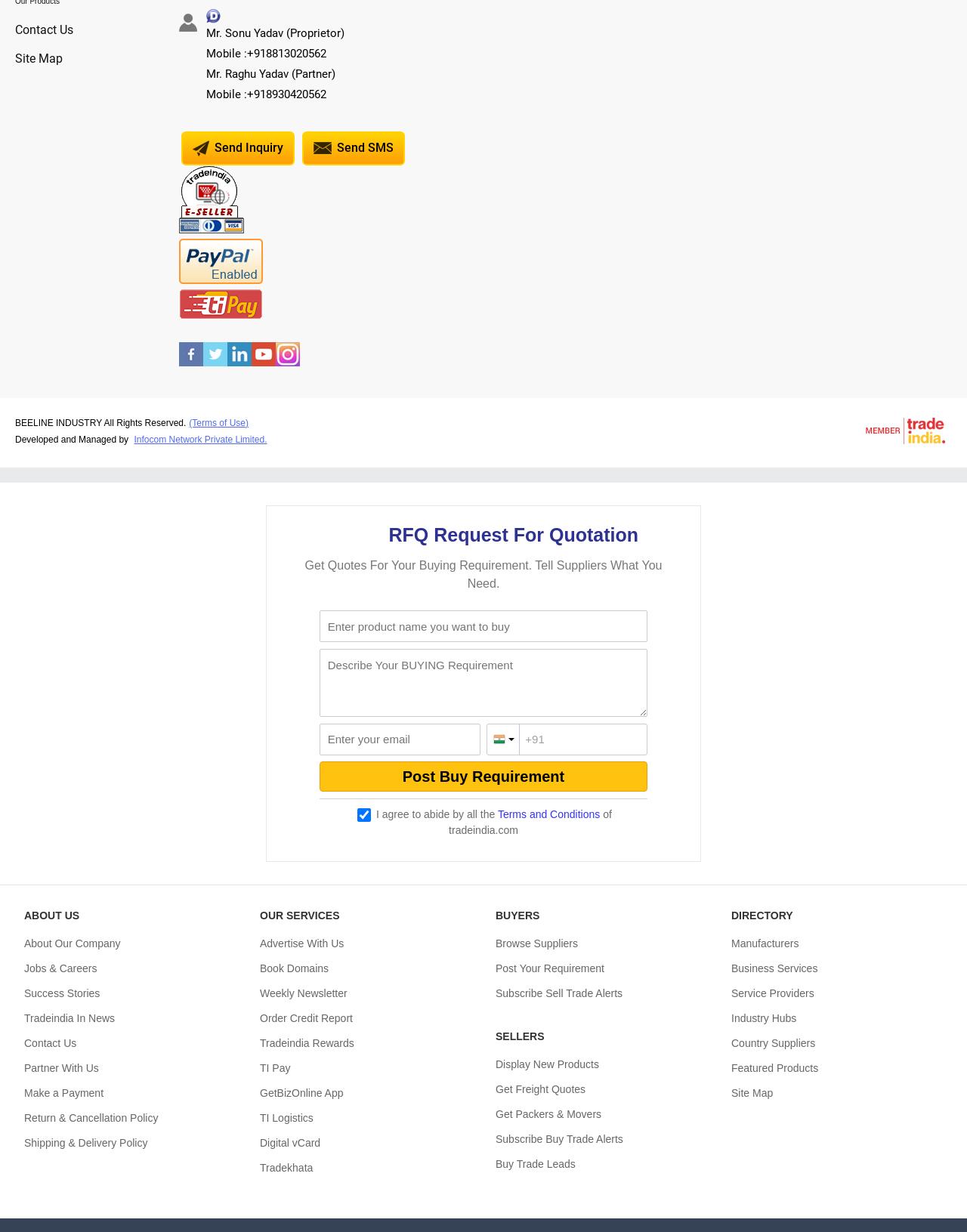Determine the bounding box coordinates for the area that needs to be clicked to fulfill this task: "Enter product name you want to buy". The coordinates must be given as four float numbers between 0 and 1, i.e., [left, top, right, bottom].

[0.33, 0.496, 0.67, 0.521]